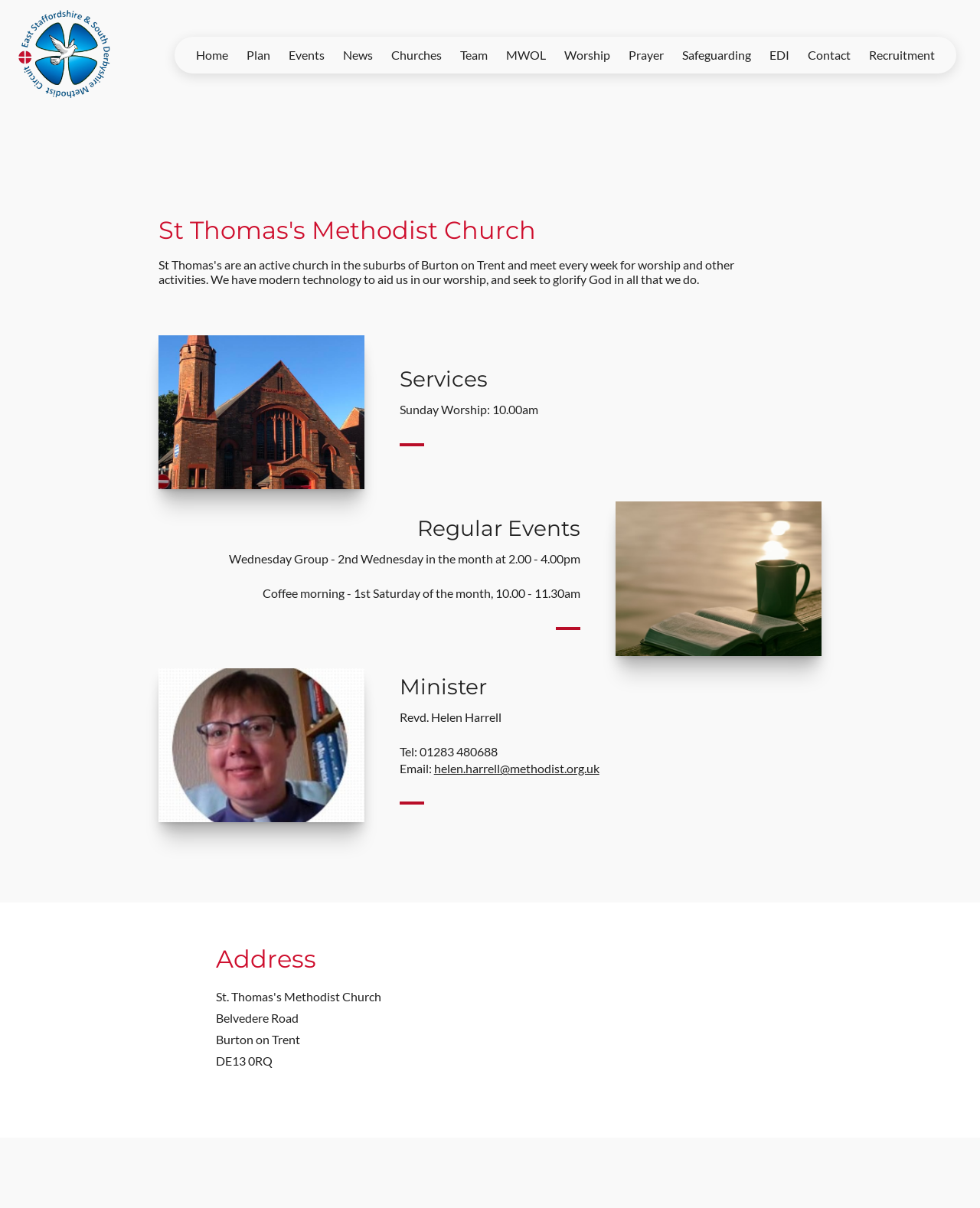Find the bounding box coordinates corresponding to the UI element with the description: "Regular Events". The coordinates should be formatted as [left, top, right, bottom], with values as floats between 0 and 1.

[0.174, 0.427, 0.592, 0.448]